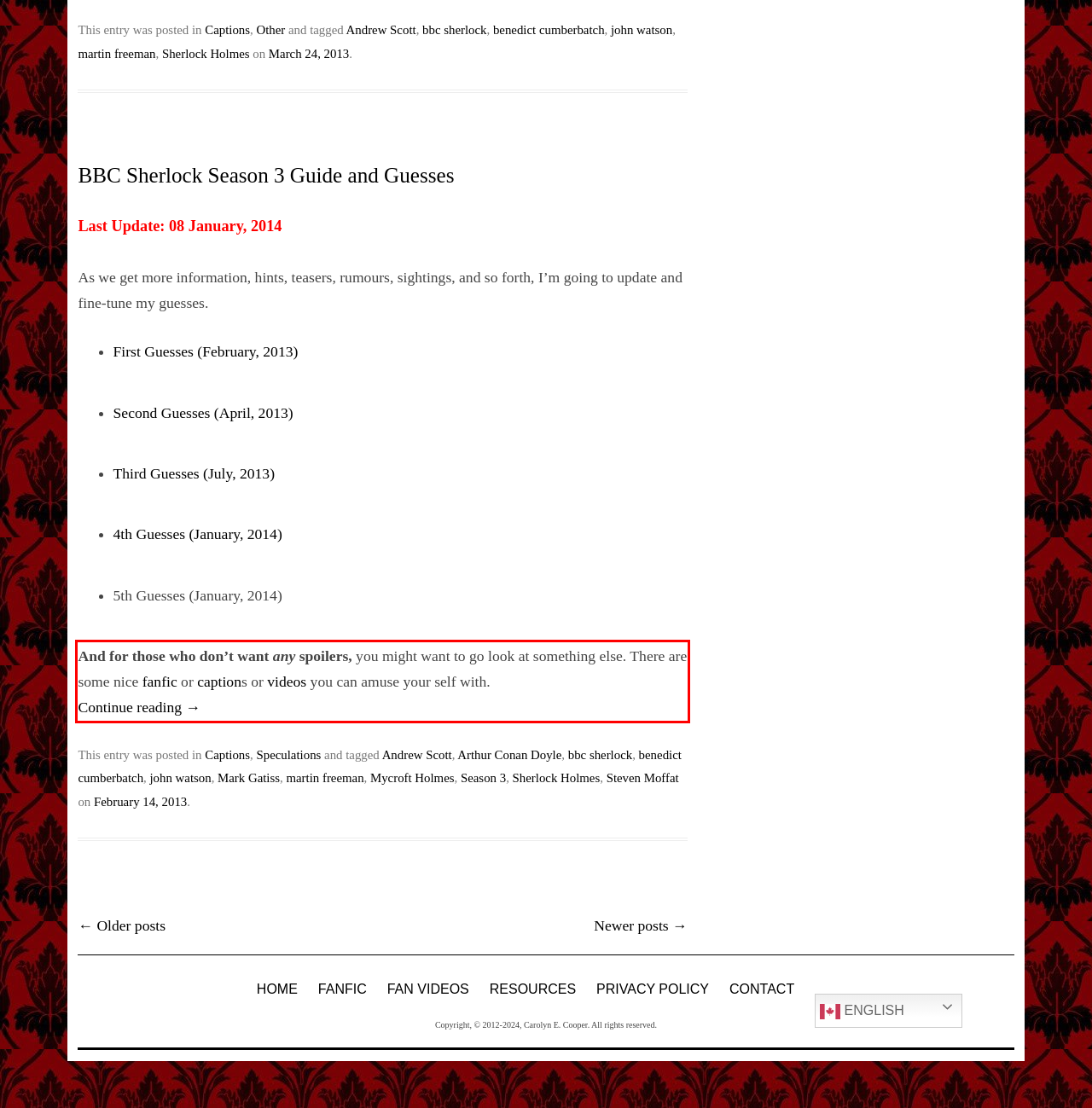Within the provided webpage screenshot, find the red rectangle bounding box and perform OCR to obtain the text content.

And for those who don’t want any spoilers, you might want to go look at something else. There are some nice fanfic or captions or videos you can amuse your self with. Continue reading →